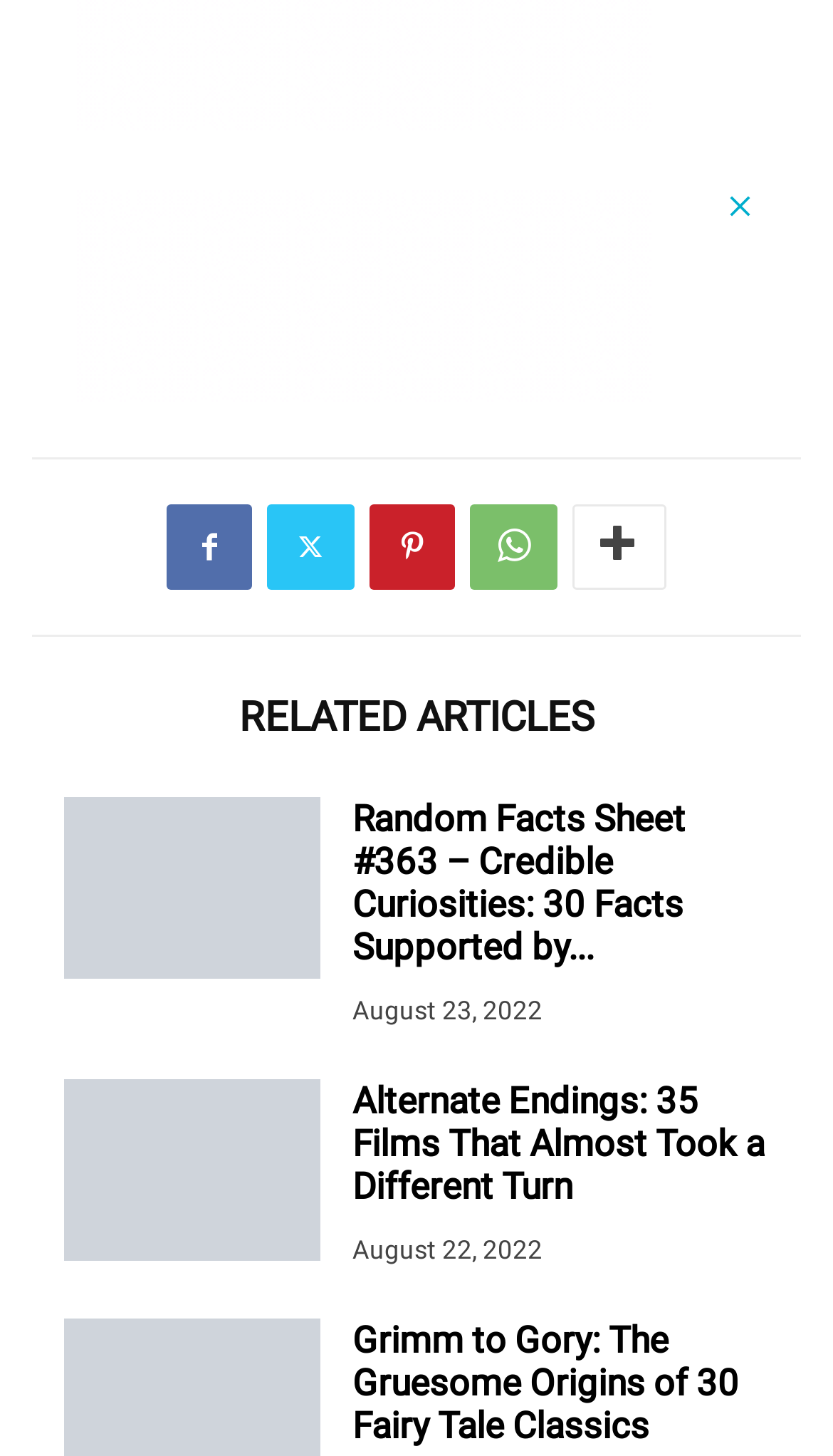How many articles are listed on this page?
Please answer the question as detailed as possible based on the image.

I can see three article links with headings and images, each with a unique title and timestamp. The structure of the webpage suggests that these are separate articles, hence there are three articles listed on this page.